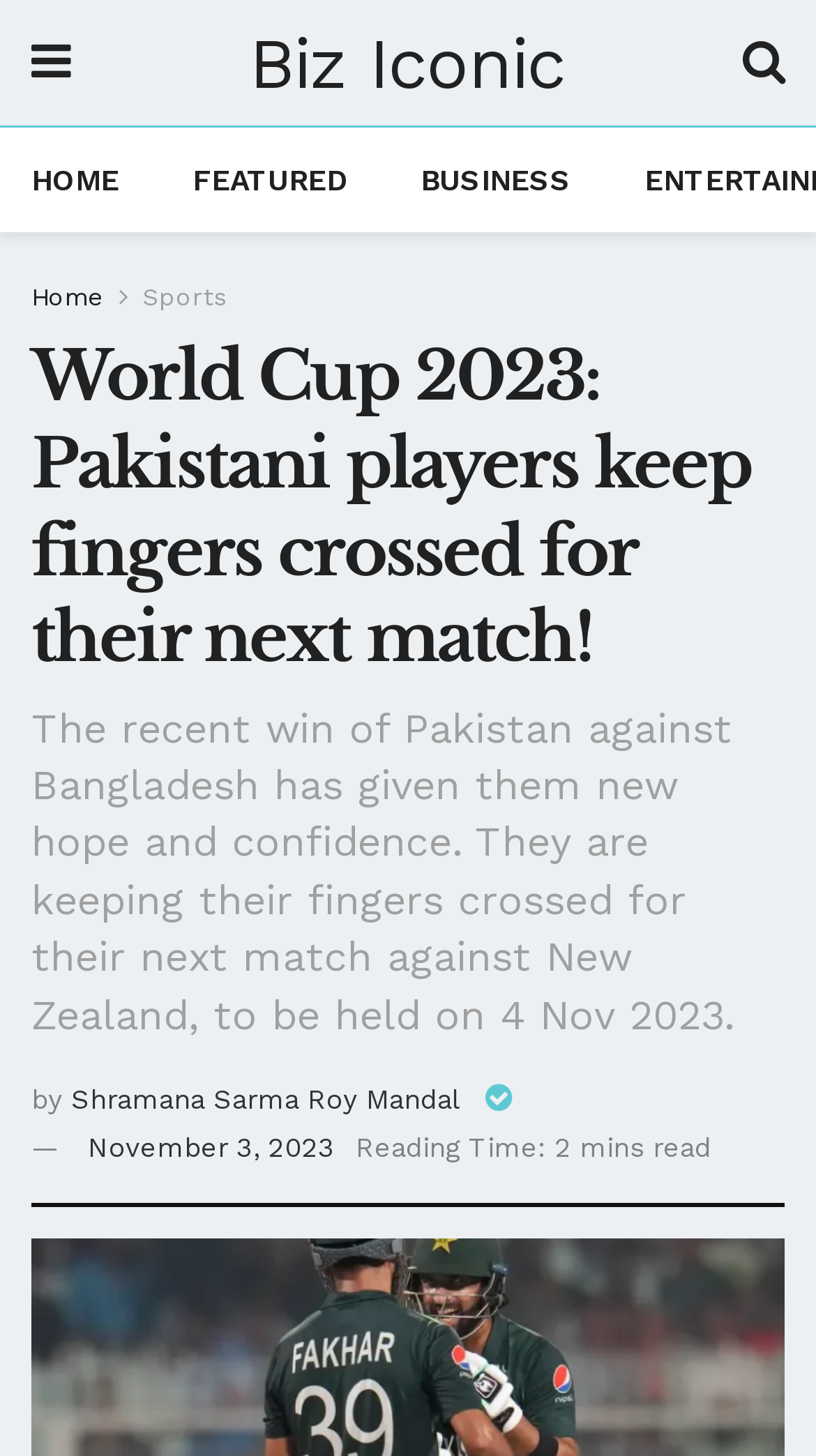Kindly determine the bounding box coordinates for the clickable area to achieve the given instruction: "read featured articles".

[0.236, 0.112, 0.426, 0.135]